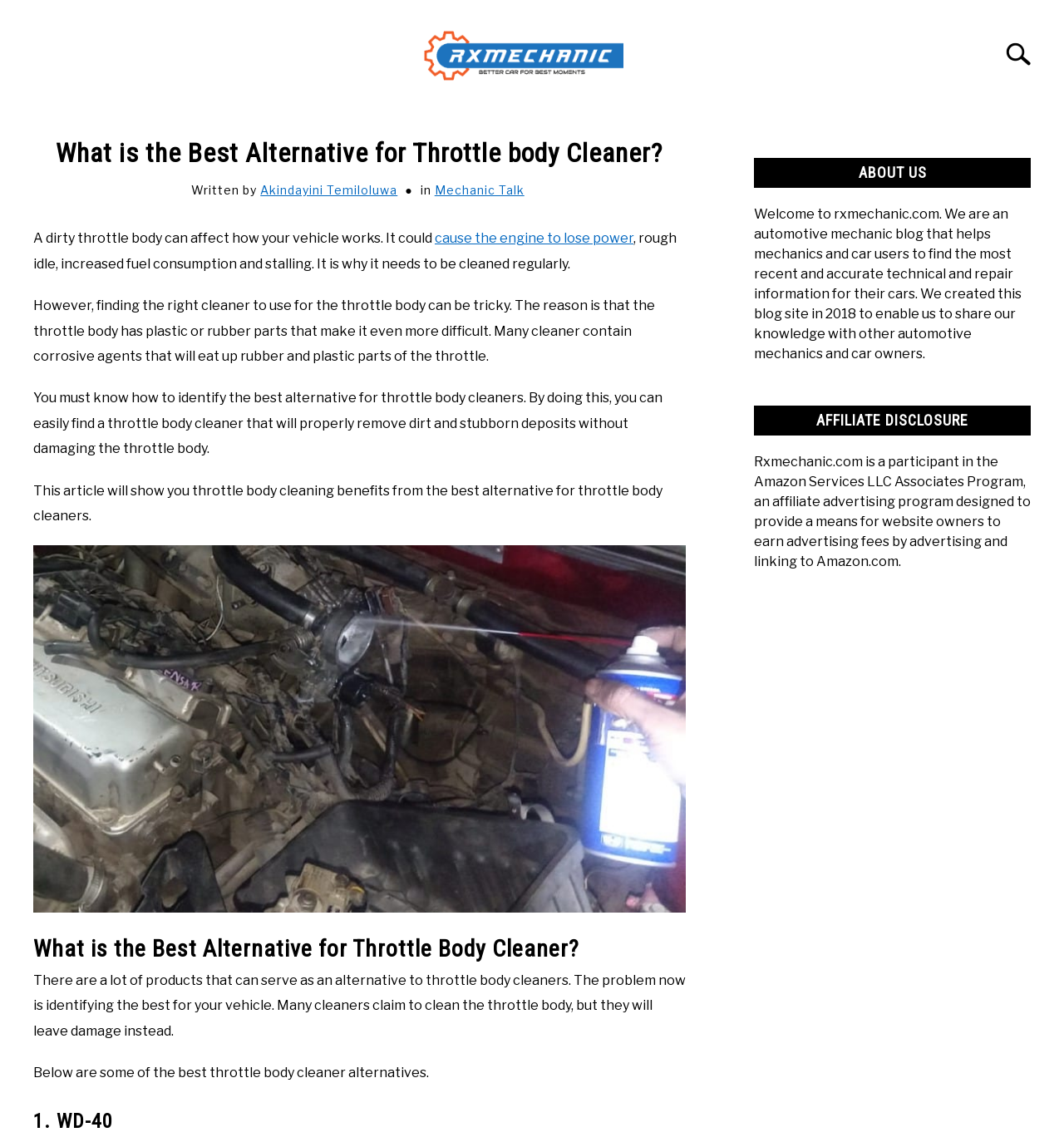Using a single word or phrase, answer the following question: 
What is the topic of the current article?

Throttle body cleaner alternative